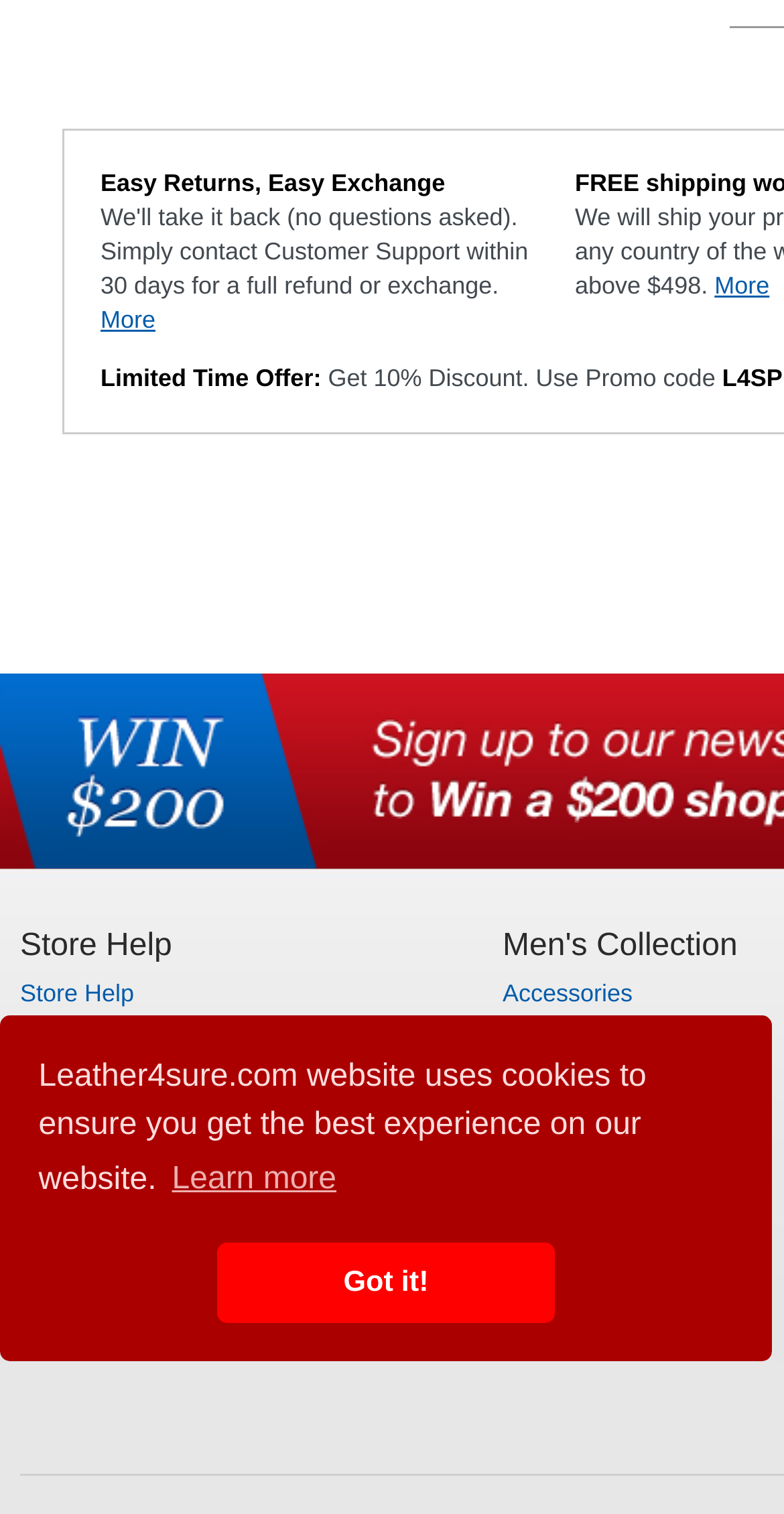Indicate the bounding box coordinates of the element that needs to be clicked to satisfy the following instruction: "get store help". The coordinates should be four float numbers between 0 and 1, i.e., [left, top, right, bottom].

[0.026, 0.647, 0.171, 0.666]